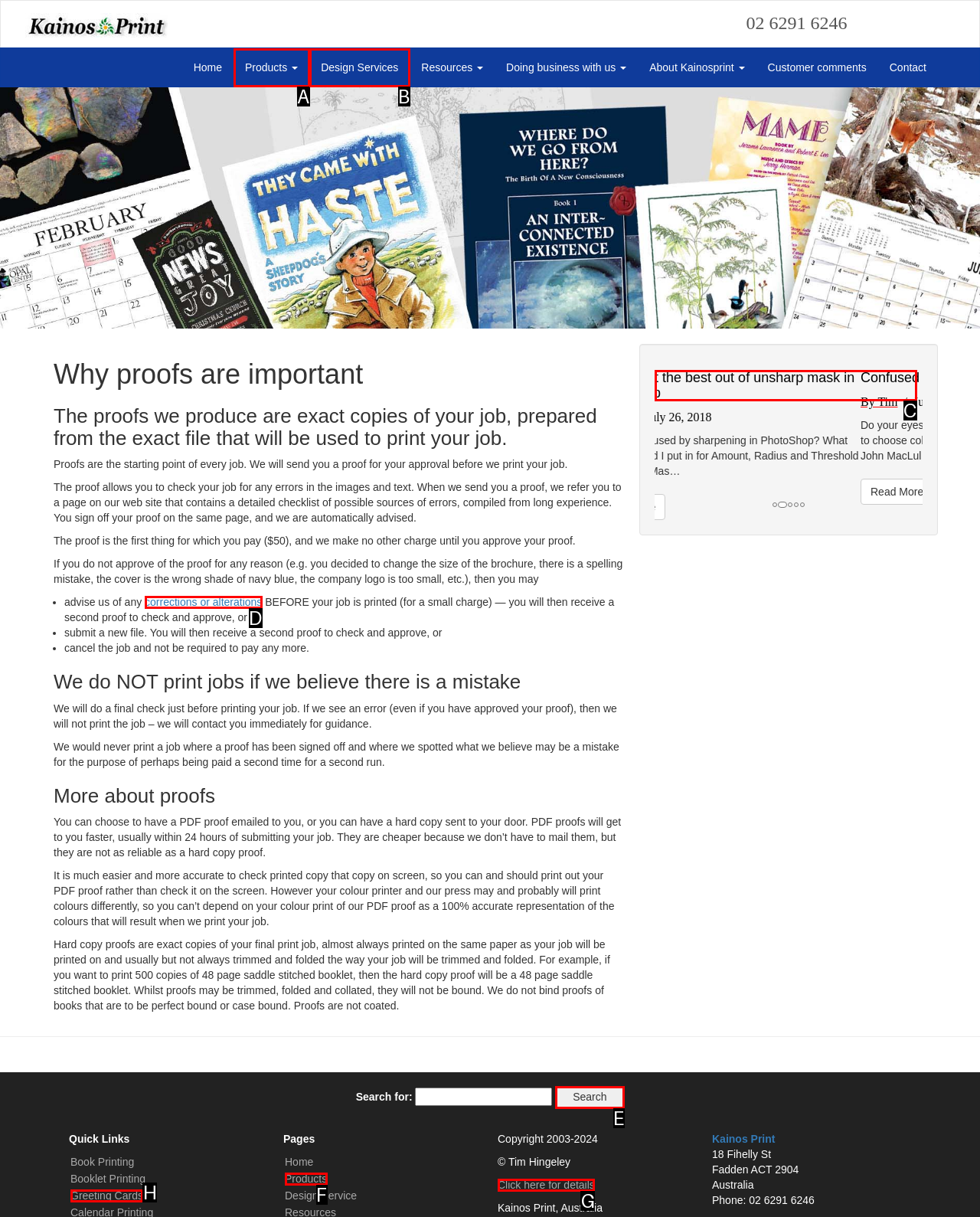Find the HTML element that matches the description: RRB ASM Eligibility Criteria. Answer using the letter of the best match from the available choices.

None